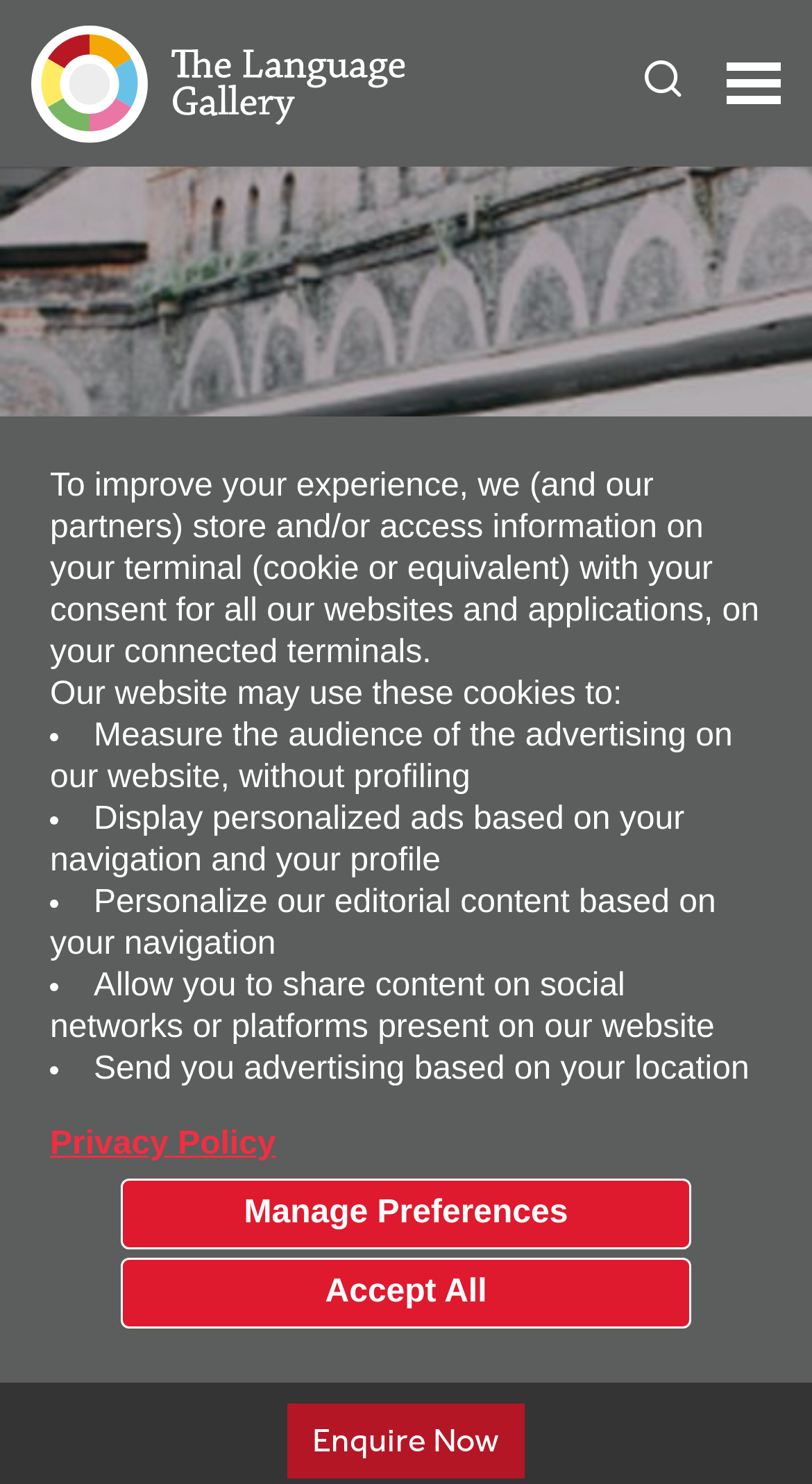Please provide a brief answer to the question using only one word or phrase: 
What is the name of the language school?

The Language Gallery